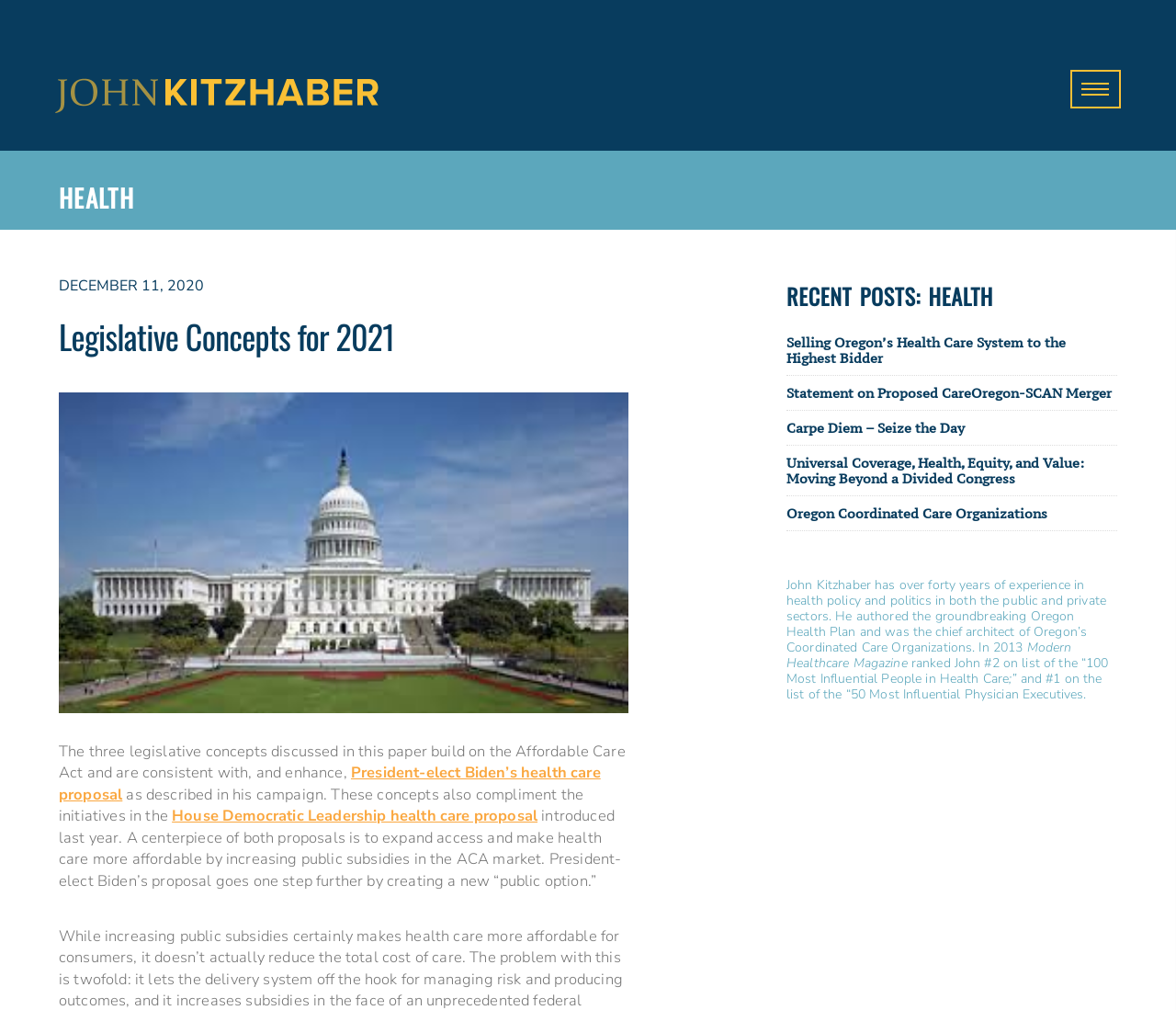Elaborate on the webpage's design and content in a detailed caption.

The webpage is about legislative concepts for 2021, specifically focusing on healthcare proposals. At the top, there are four links to skip to different sections of the page: primary navigation, main content, primary sidebar, and footer. 

Below these links, the title "John Kitzhaber" is prominently displayed. A button to toggle navigation is located at the top right corner. 

On the left side, there is a menu with a single item, "HEALTH", which is a category header. Underneath, there is a header section with a time stamp "DECEMBER 11, 2020", a heading "Legislative Concepts for 2021", and an image. 

The main content of the page is a text passage that discusses three legislative concepts related to healthcare, building on the Affordable Care Act and consistent with President-elect Biden's healthcare proposal. The passage also mentions the House Democratic Leadership healthcare proposal. 

On the right side, there is a primary sidebar with a heading "Primary Sidebar". Below this, there is a section titled "RECENT POSTS: HEALTH" with five links to different articles related to healthcare. There is also a brief biography of John Kitzhaber, describing his experience in health policy and politics, and his achievements, including being ranked as one of the most influential people in healthcare by Modern Healthcare Magazine.